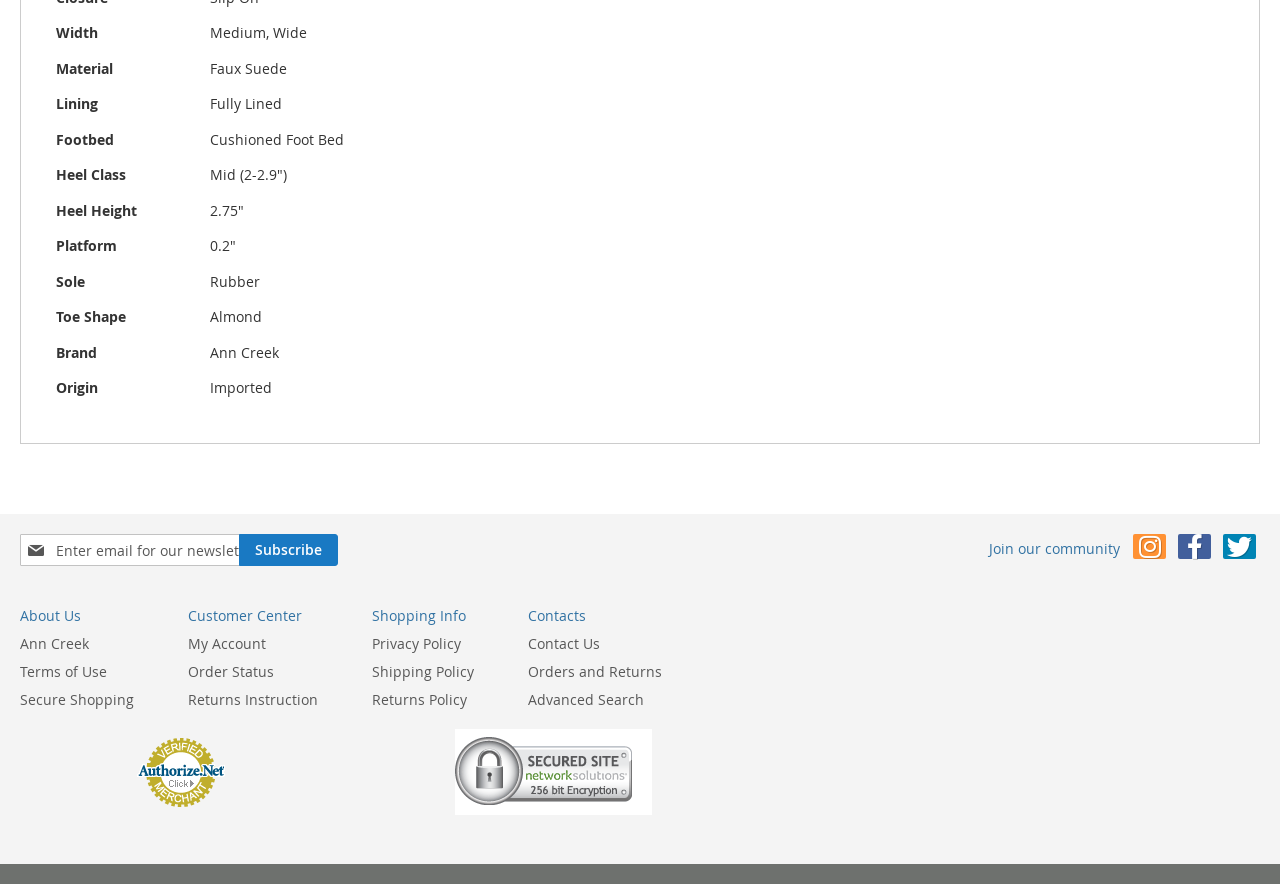Use a single word or phrase to answer the question:
What is the brand of the shoe?

Ann Creek